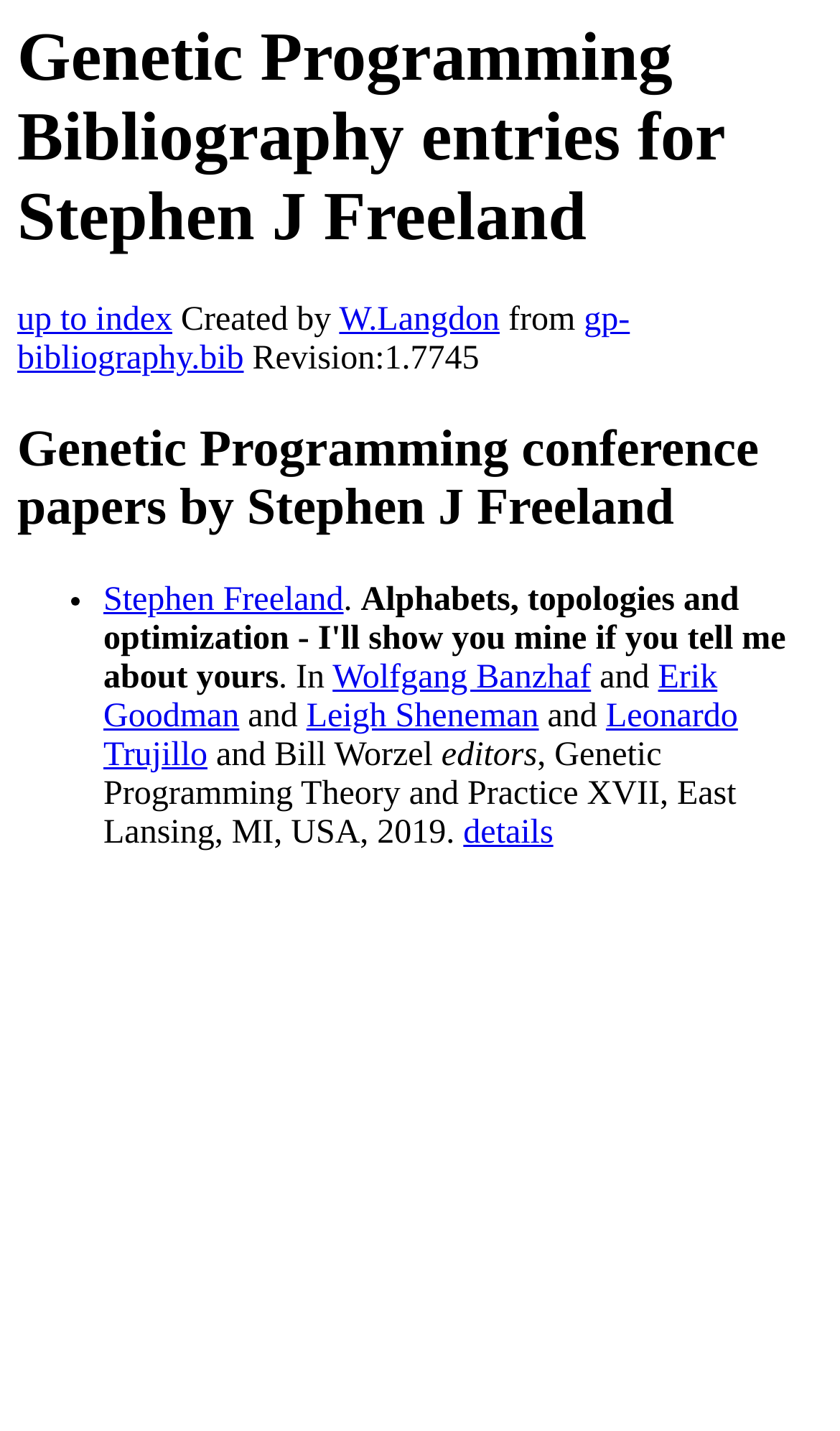How many links are there in the webpage?
Using the visual information, reply with a single word or short phrase.

7